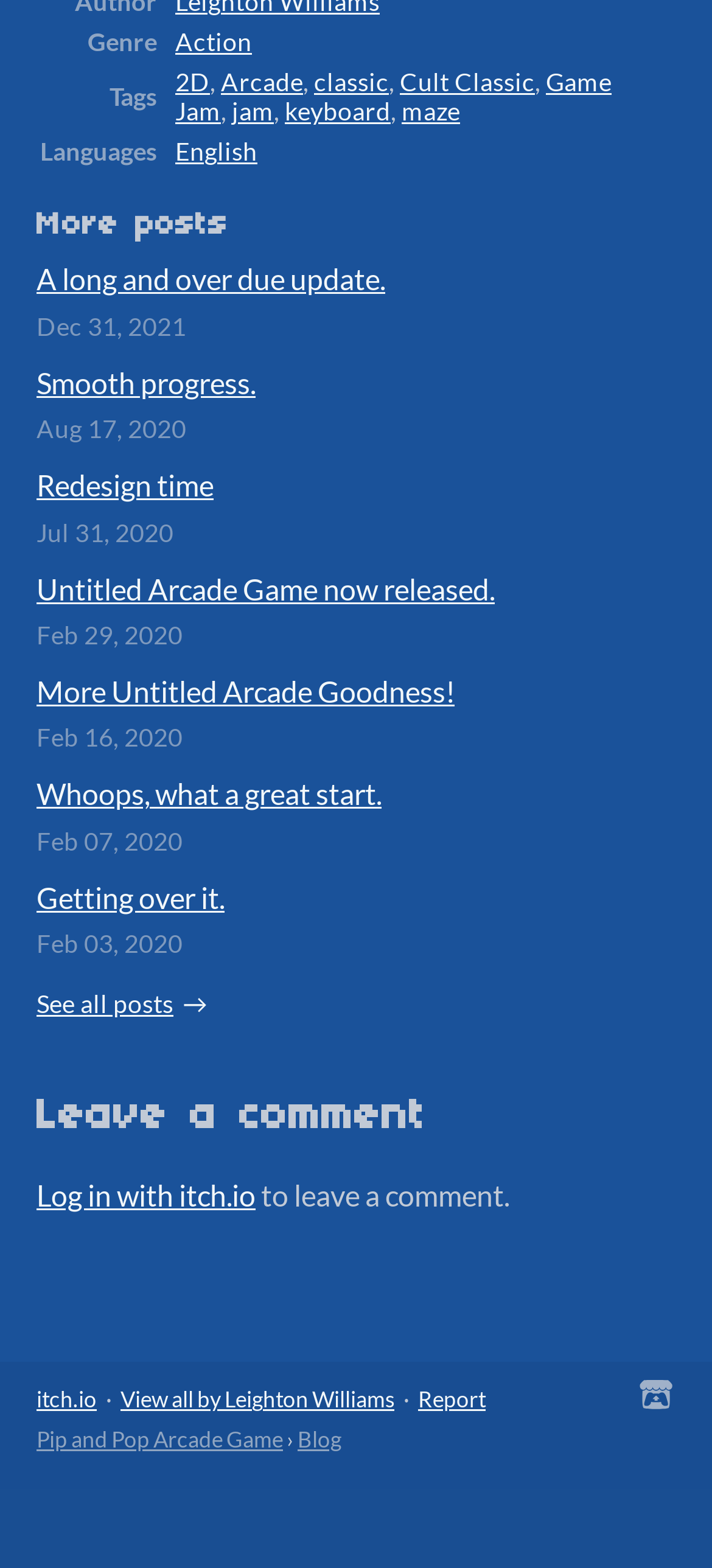How many posts are listed on the page?
Provide a one-word or short-phrase answer based on the image.

9